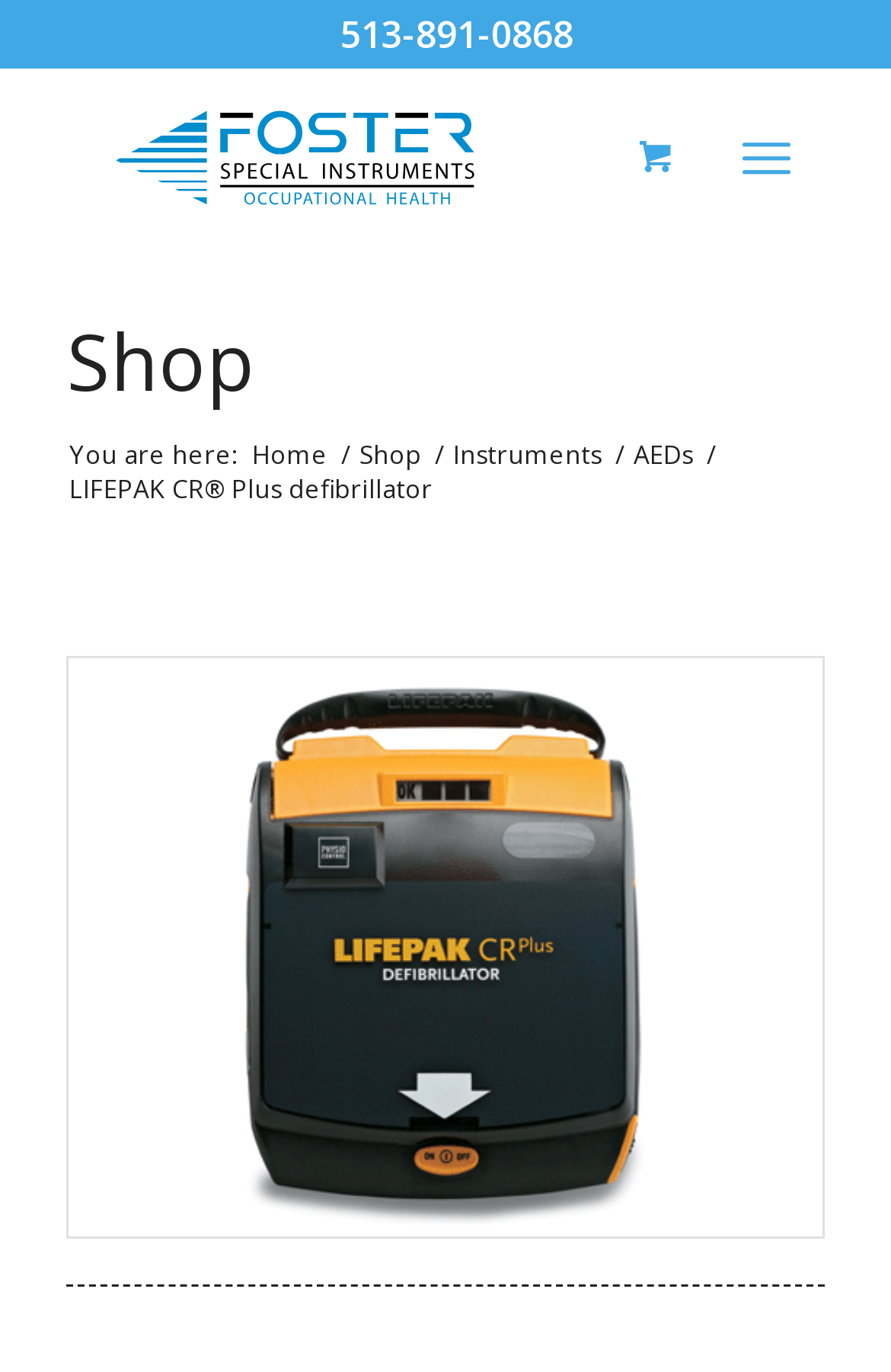Offer a detailed account of what is visible on the webpage.

The webpage is about the LIFEPAK CR Plus defibrillator from Foster Instruments, which can help save lives with escalating energy and provide a safer work environment. 

At the top left of the page, there is a vertical menu with a phone number, 513-891-0868. Next to it, there is a link labeled "0". 

Below the menu, there is a table layout that spans most of the page's width. Within this layout, there is a link to "FosterSpecialFinal" accompanied by a graphic document with the same name. 

On the top right, there is a menu item labeled "Menu" with a link to "Menu" inside it. 

Below the top section, there are several links and text elements arranged horizontally. From left to right, there are links to "Shop", "Home", and "Shop" again, separated by static text elements displaying "You are here:" and "/". 

Further to the right, there are more links to "Instruments", "AEDs", and another "/" static text element. 

Below this horizontal section, there is a static text element displaying the title "LIFEPAK CR Plus defibrillator". 

The majority of the page's content is taken up by a large link that spans most of the page's width and height, suggesting that it might be an image or a prominent call-to-action.